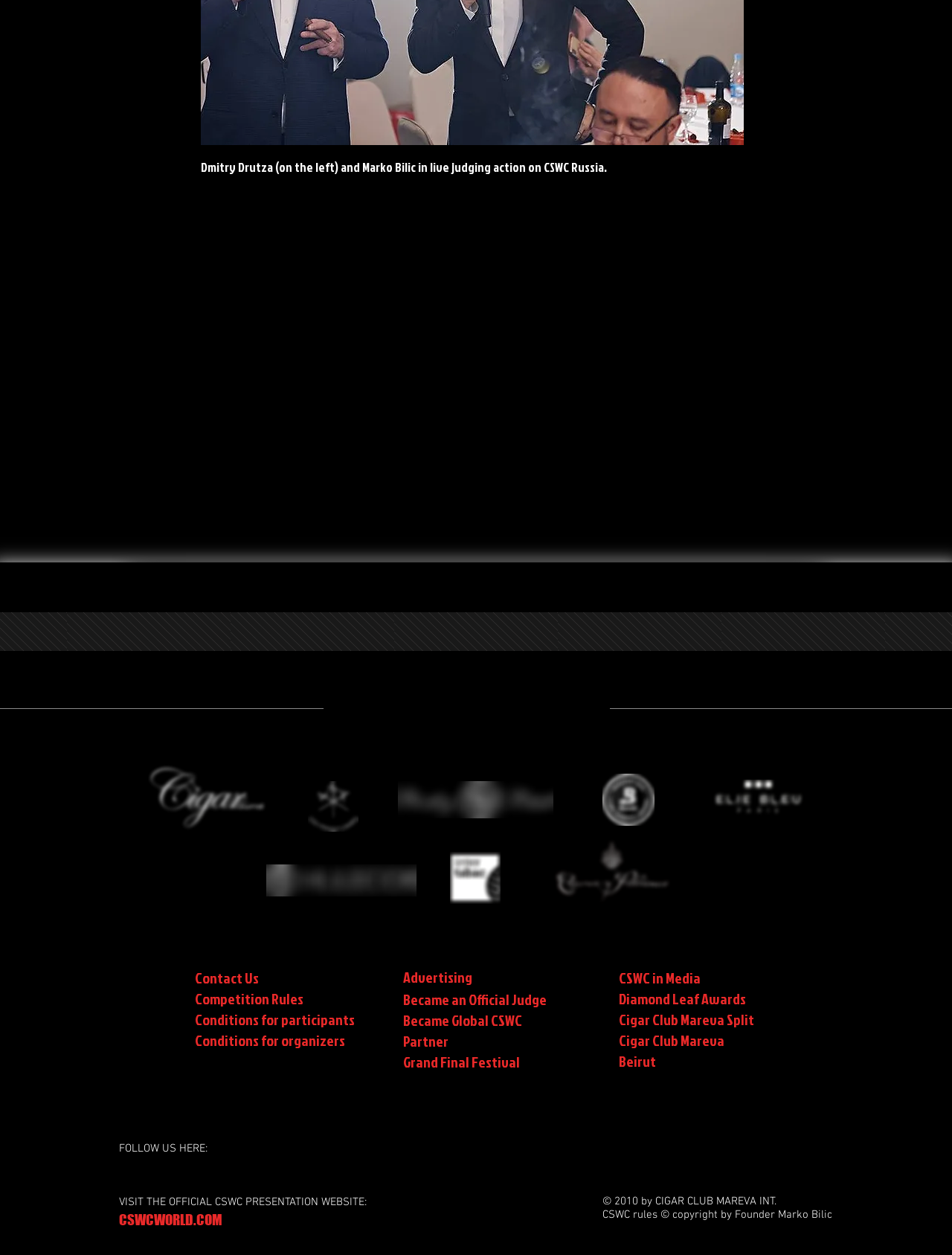What is the purpose of the judges in CSWC?
Refer to the screenshot and respond with a concise word or phrase.

To judge